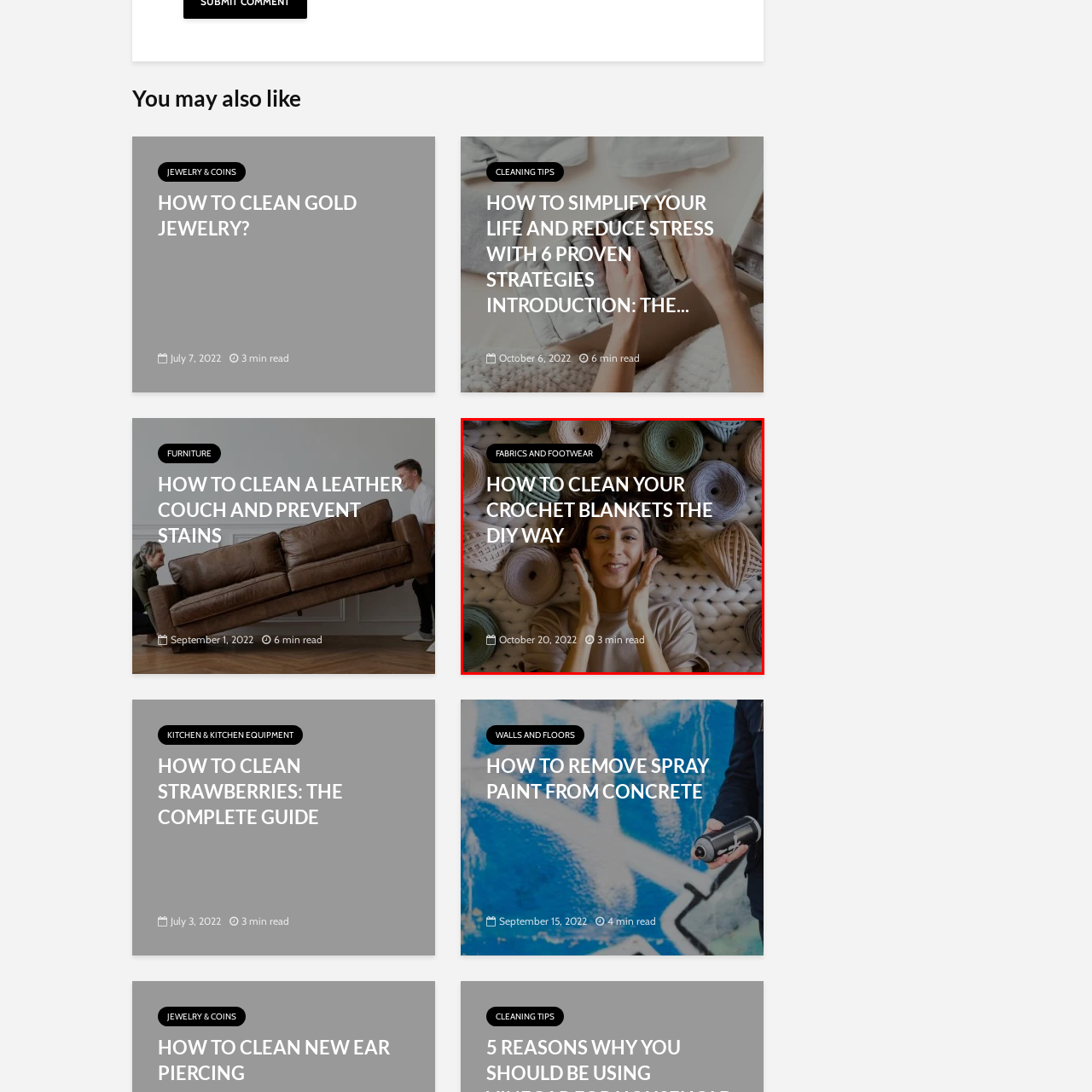Generate a detailed caption for the image within the red outlined area.

The image showcases a tutorial titled "How to Clean Your Crochet Blankets the DIY Way," positioned under the category "Fabrics and Footwear." It features a woman with a joyful expression, gently resting her hands on her face, amidst a backdrop of colorful yarn balls. The text highlights the article's publication date as October 20, 2022, indicating a quick read time of just 3 minutes. This engaging visual aims to attract viewers interested in DIY cleaning methods for crochet blankets, emphasizing a hands-on approach to caring for textiles.